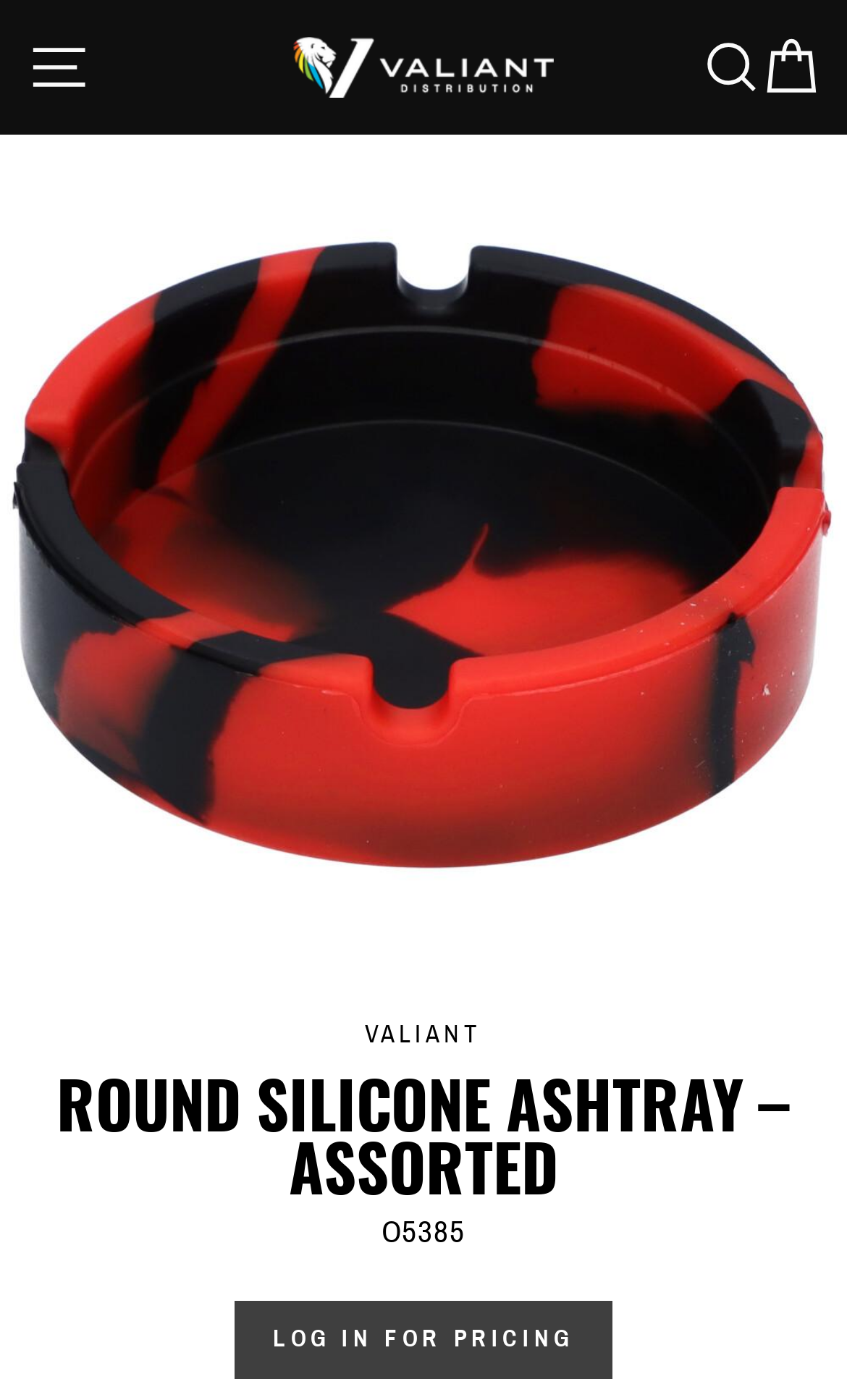Find and provide the bounding box coordinates for the UI element described here: "Cart". The coordinates should be given as four float numbers between 0 and 1: [left, top, right, bottom].

[0.888, 0.013, 0.976, 0.083]